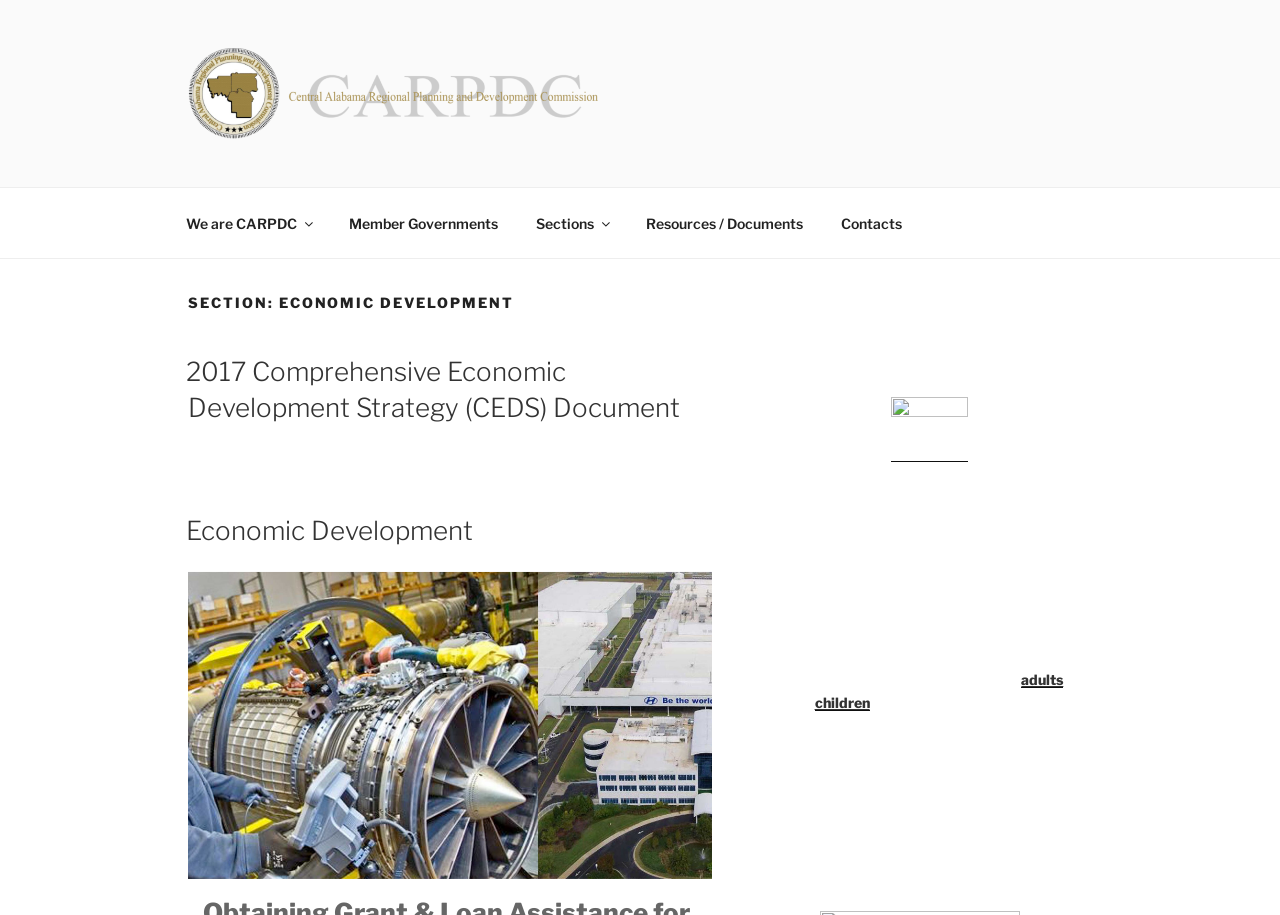Give a succinct answer to this question in a single word or phrase: 
What is the title of the section?

Economic Development